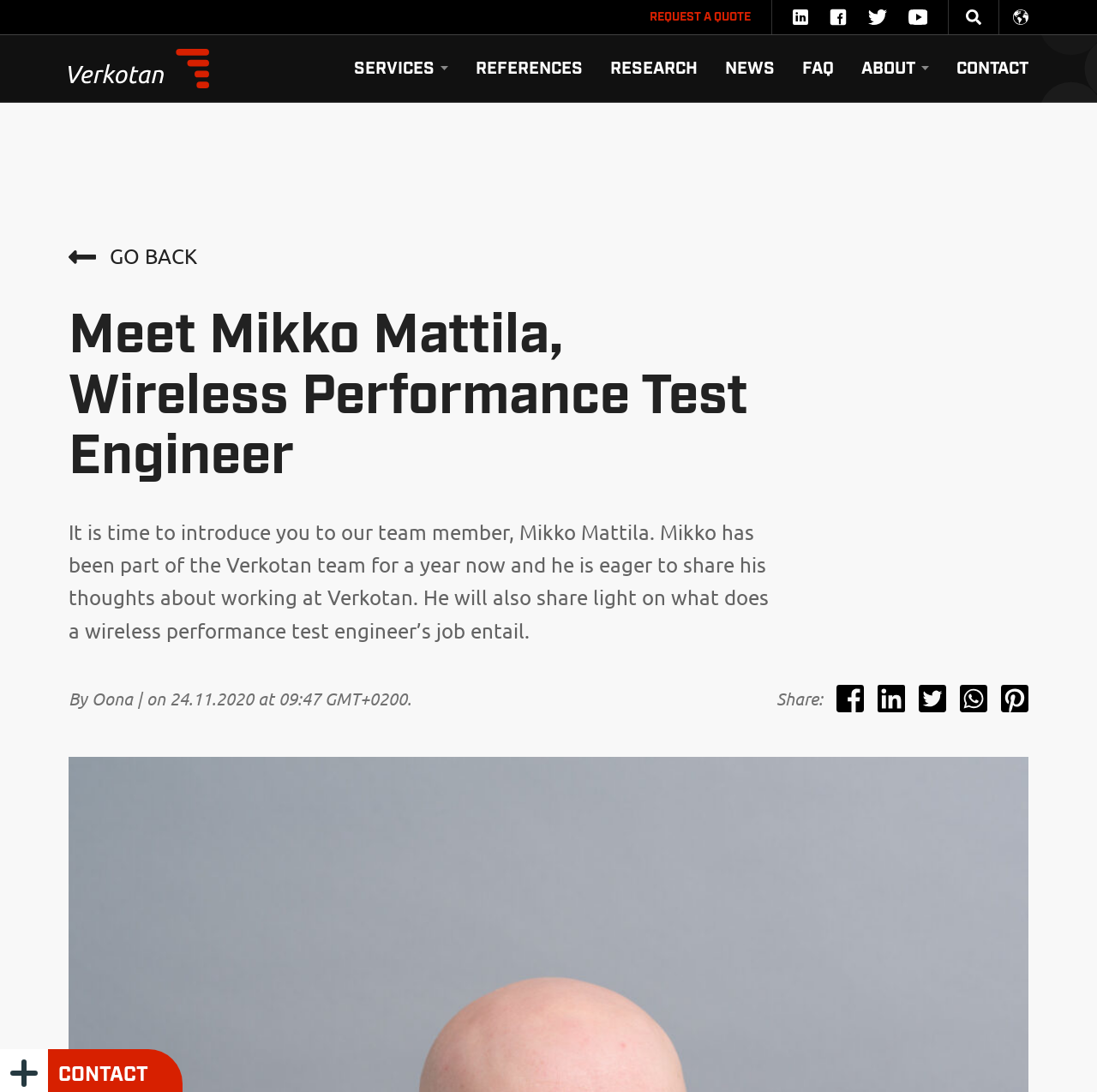Please determine the bounding box coordinates for the UI element described as: "parent_node: Share:".

[0.869, 0.612, 0.906, 0.668]